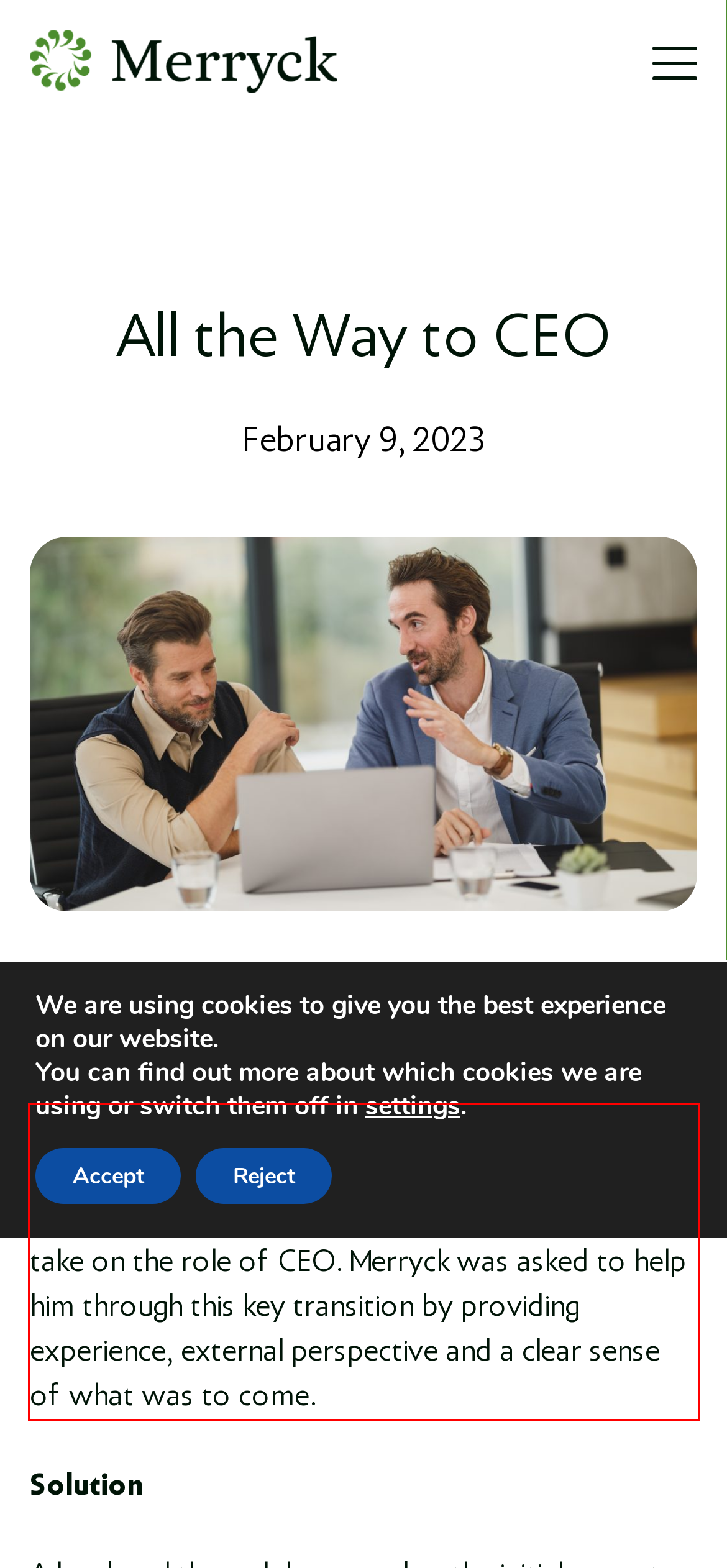The screenshot you have been given contains a UI element surrounded by a red rectangle. Use OCR to read and extract the text inside this red rectangle.

Having joined this major UK print services company direct from school at the age of 16, and worked his way up through the ranks, the client was asked to take on the role of CEO. Merryck was asked to help him through this key transition by providing experience, external perspective and a clear sense of what was to come.